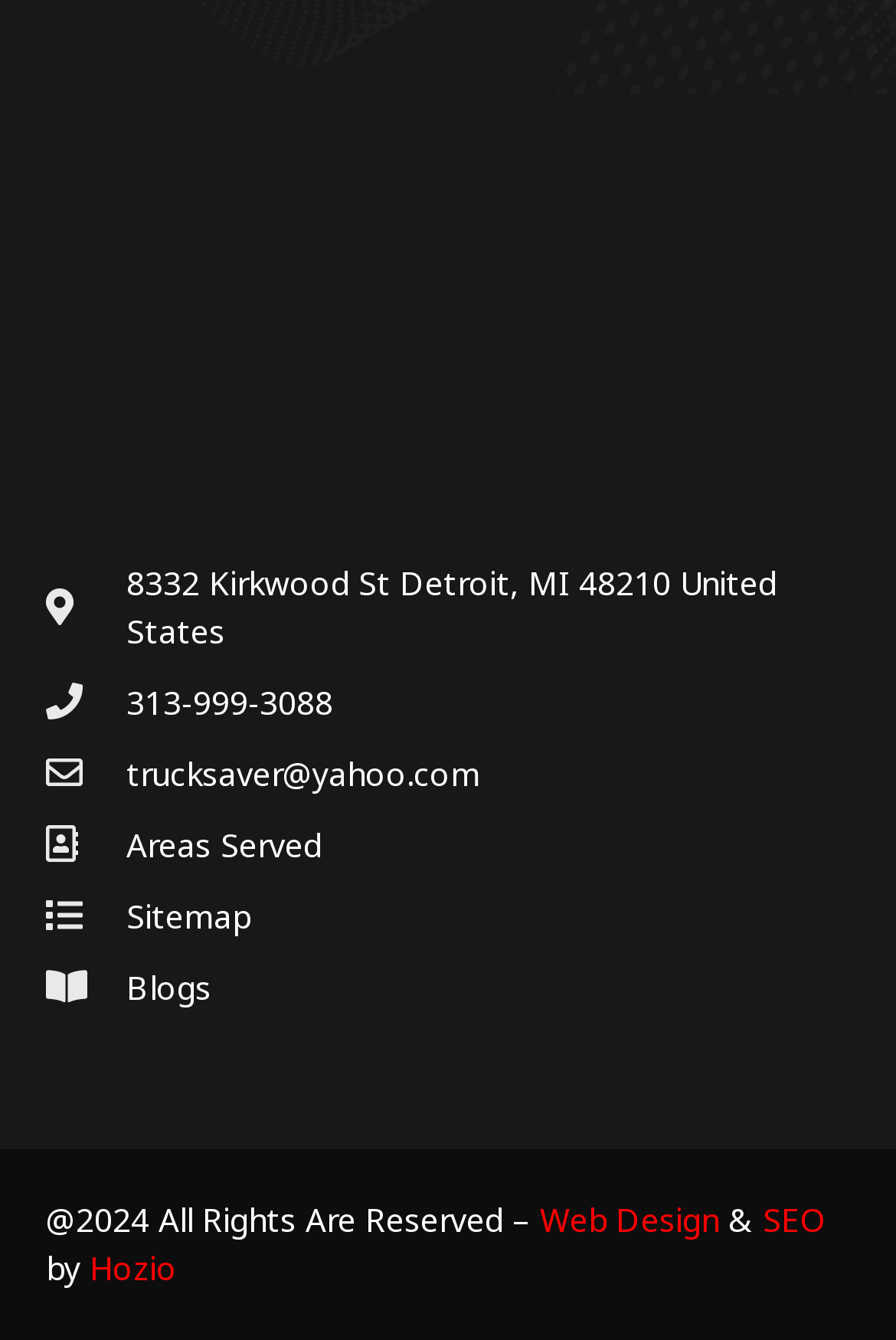What is the email address of the company?
Could you answer the question with a detailed and thorough explanation?

I found the email address by looking at the third link element on the webpage, which contains the email address of the company.